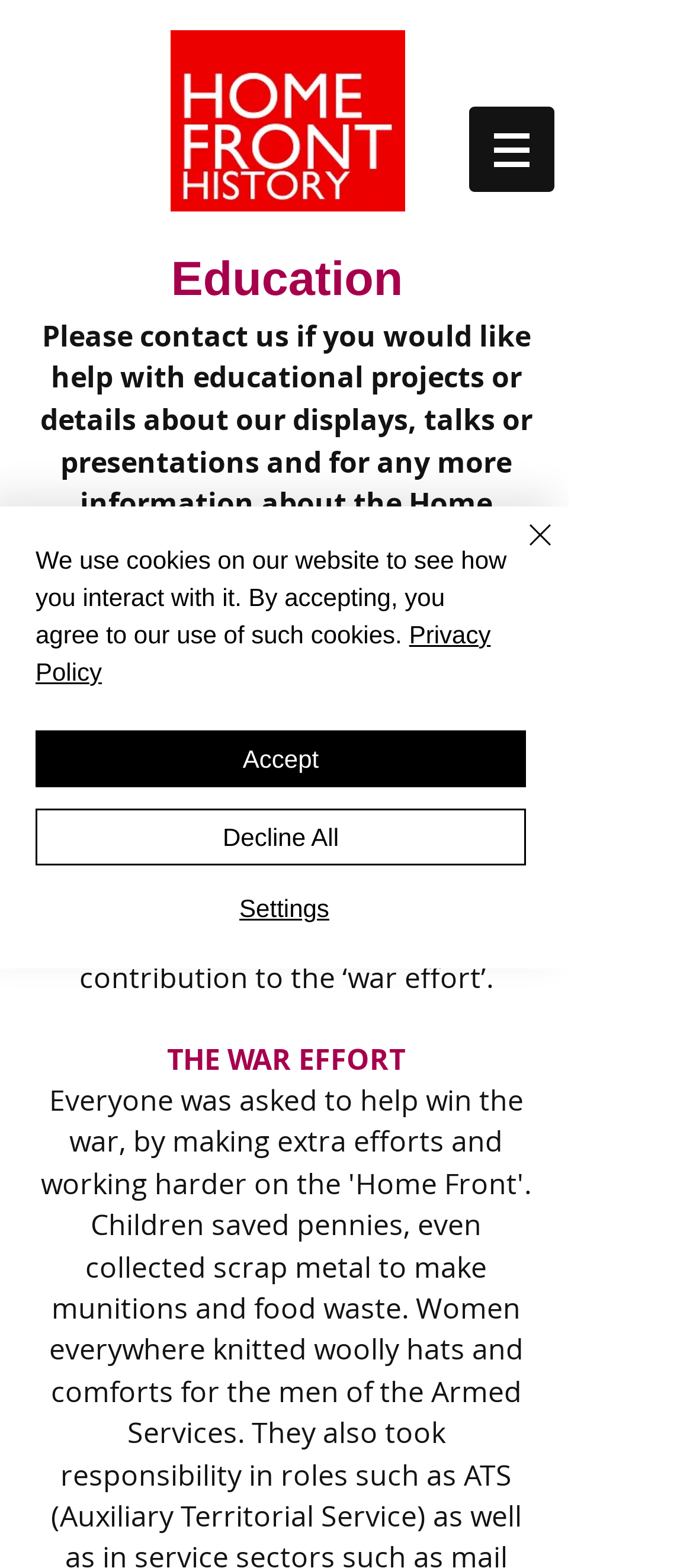What services does this website offer?
Provide an in-depth and detailed answer to the question.

The webpage mentions that visitors can contact the website for help with educational projects, details about their displays, talks, or presentations, and for any more information about the Home Front, indicating that these services are offered by the website.